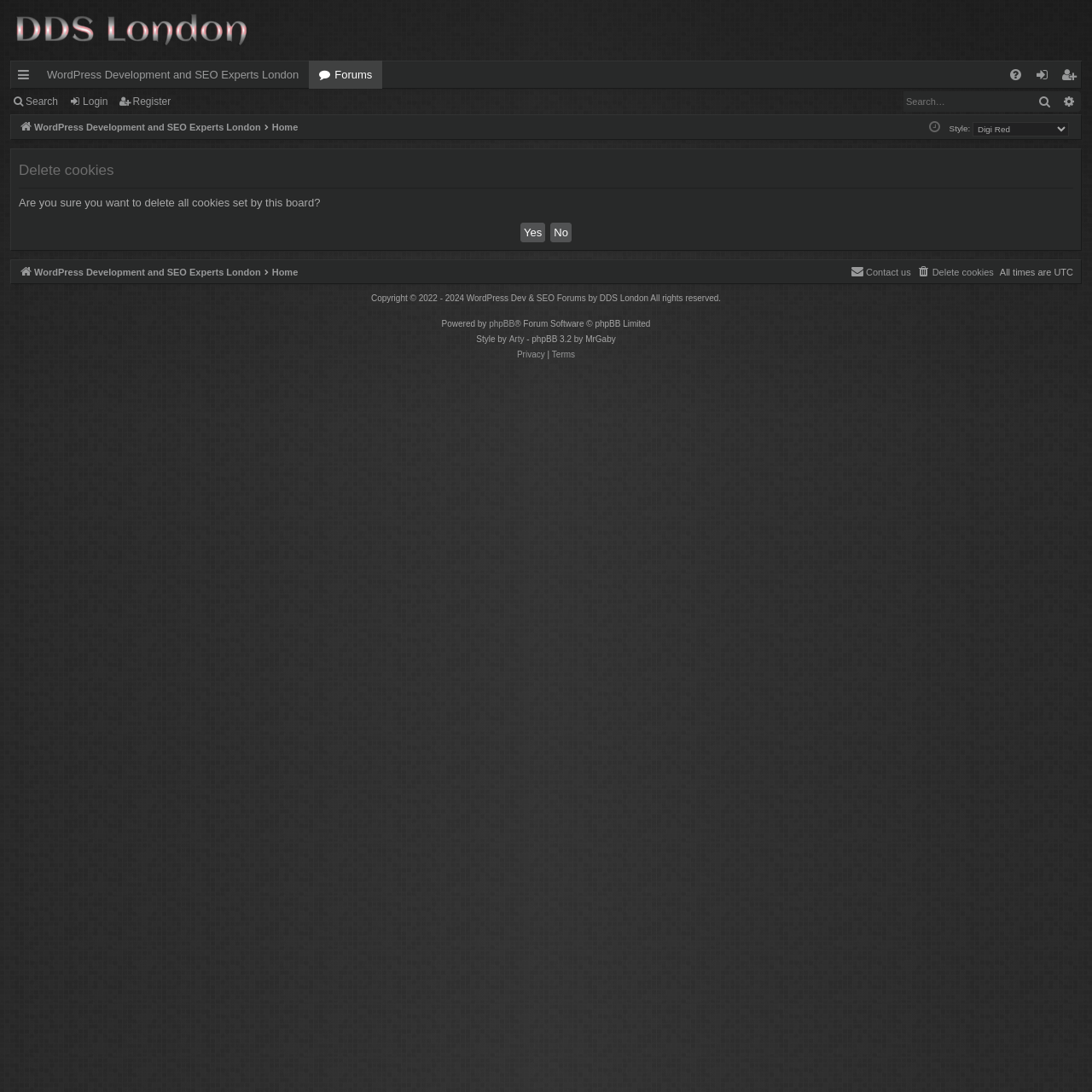Please reply to the following question using a single word or phrase: 
What is the timezone specified in the webpage?

UTC